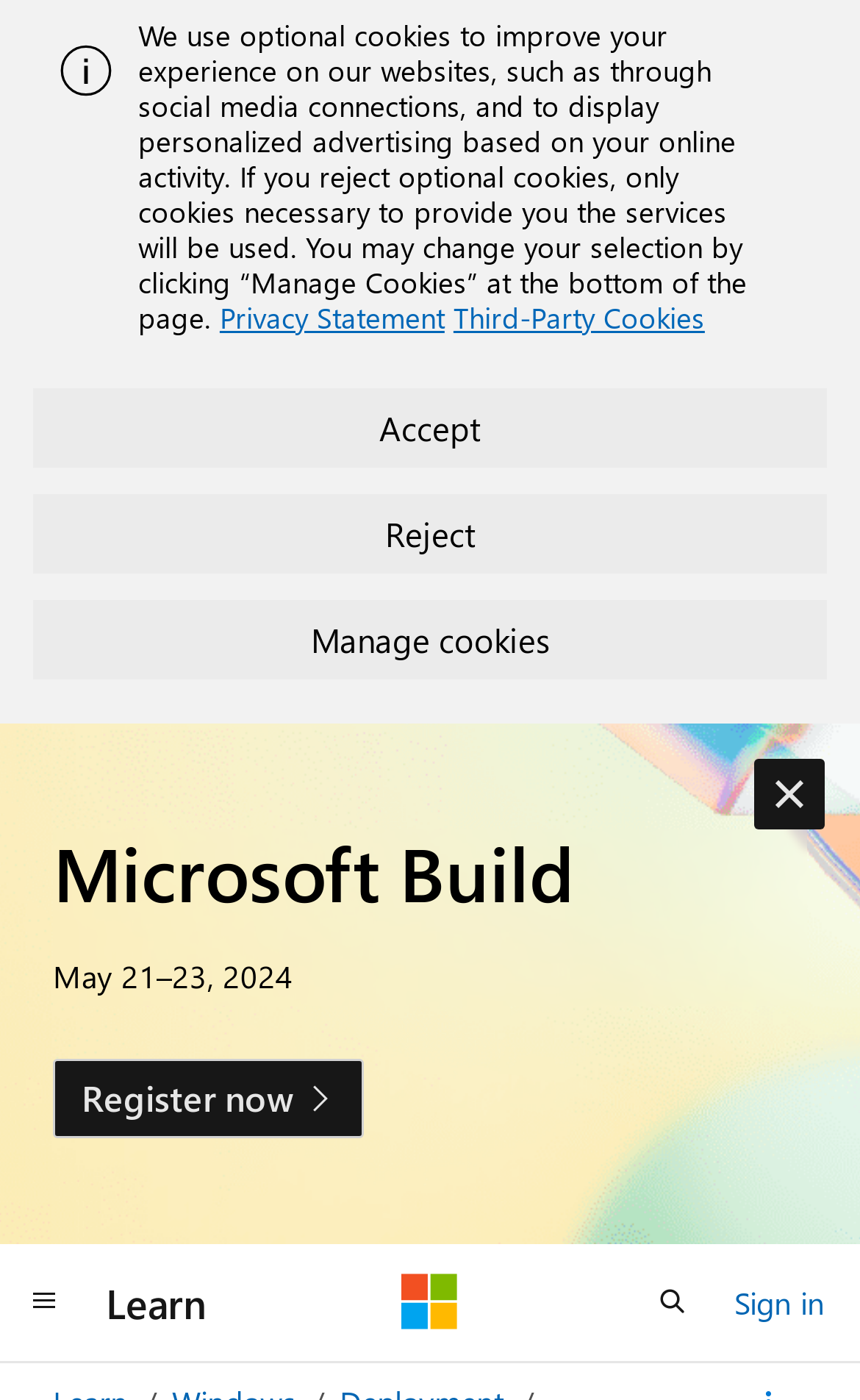How many buttons are there in the alert section?
Please provide a single word or phrase as the answer based on the screenshot.

3